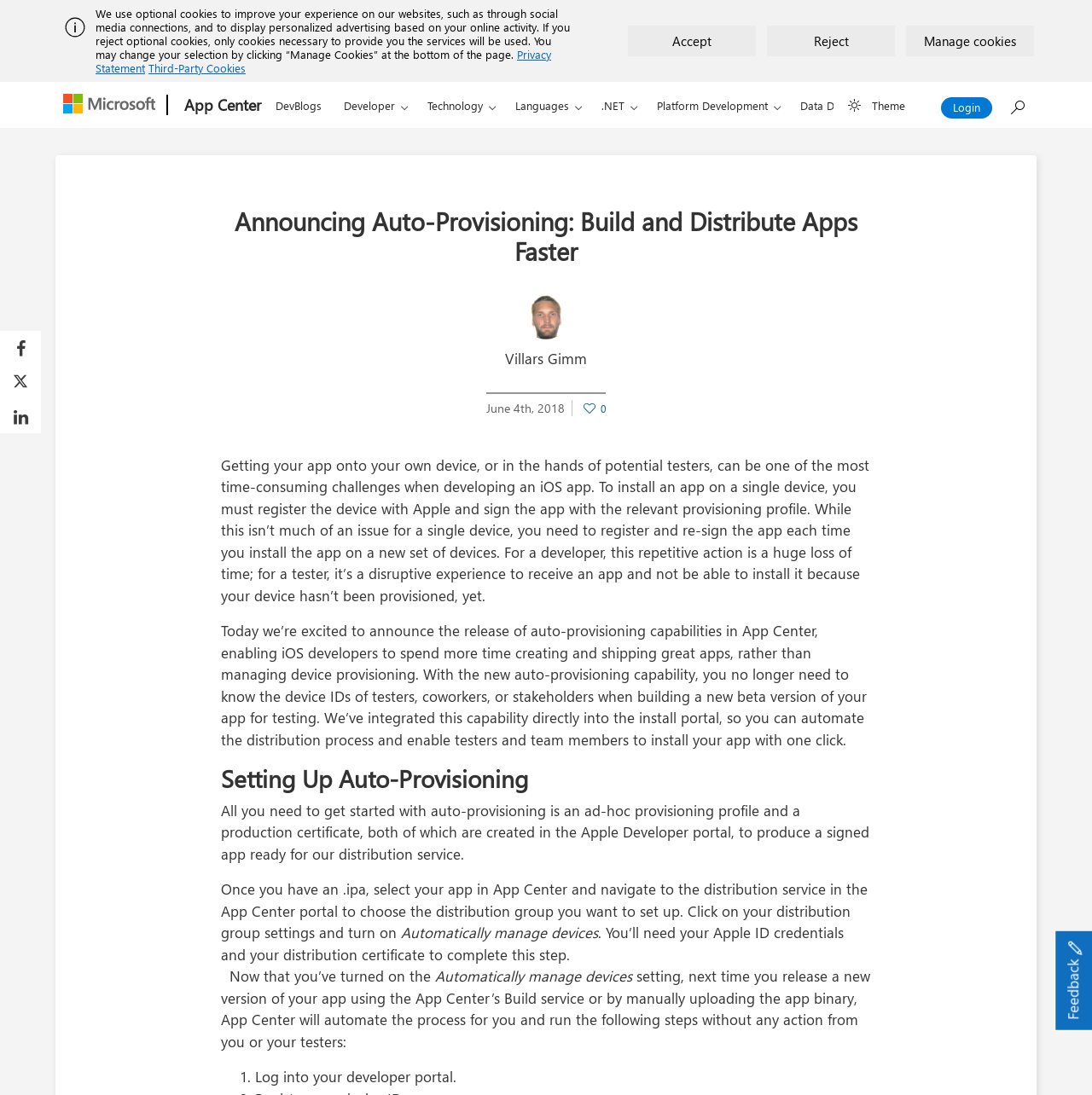Find the bounding box of the element with the following description: "Theme". The coordinates must be four float numbers between 0 and 1, formatted as [left, top, right, bottom].

[0.763, 0.076, 0.855, 0.117]